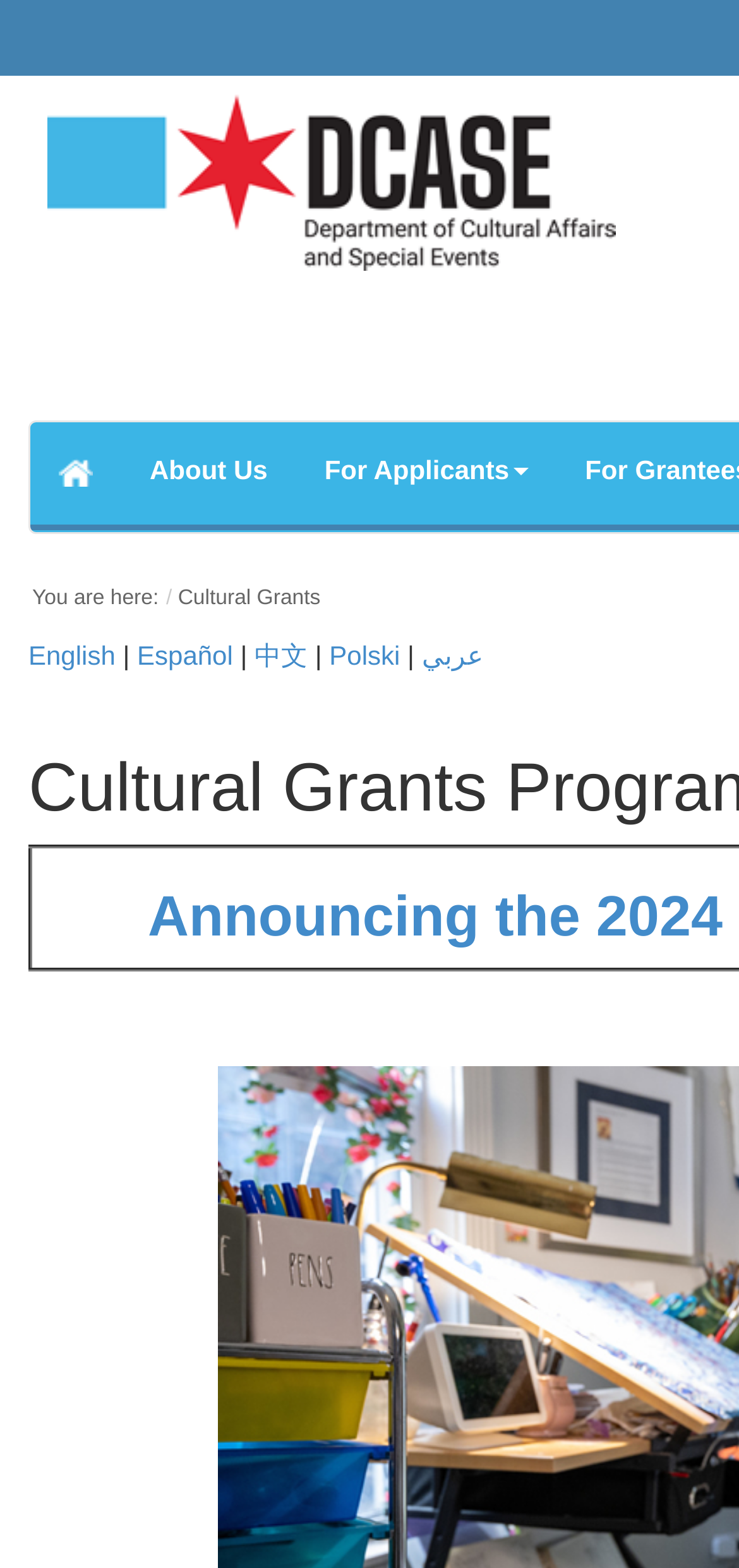Determine the main headline from the webpage and extract its text.

Cultural Grants Program